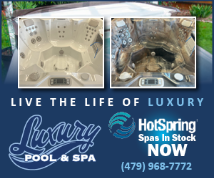Explain all the elements you observe in the image.

The image showcases a luxurious hot tub from Luxury Pool & Spa, highlighting two distinct views of the spa—one displaying a clean, well-maintained interior, and the other offering a glimpse of its features, emphasizing the quality and comfort you can expect. Accompanied by the bold tagline "LIVE THE LIFE OF LUXURY," this advertisement promotes HotSpring Spas as a premium choice for relaxation and indulgence. With an invitation to inquire by phone, it suggests immediate availability, encouraging potential customers to elevate their leisure experience.